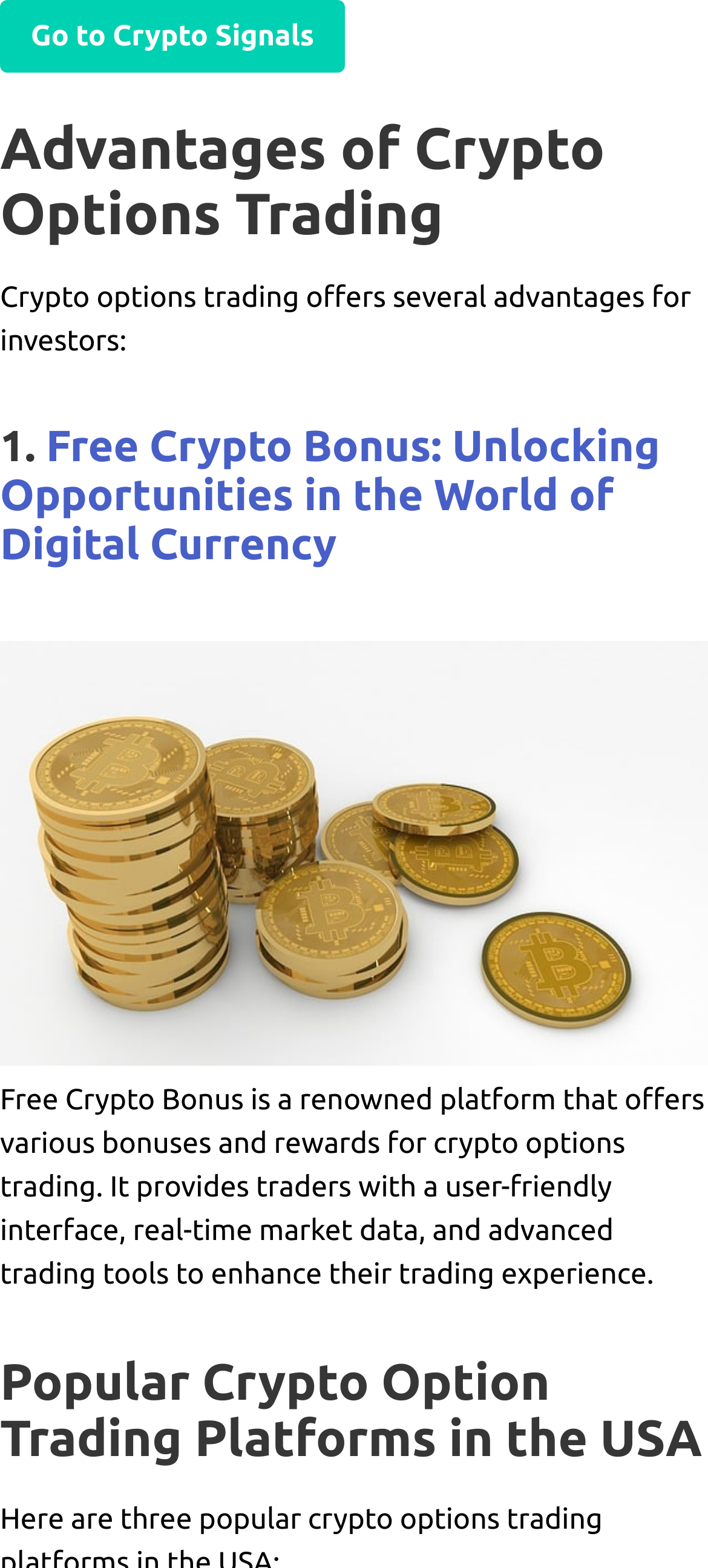Generate the text of the webpage's primary heading.

Advantages of Crypto Options Trading